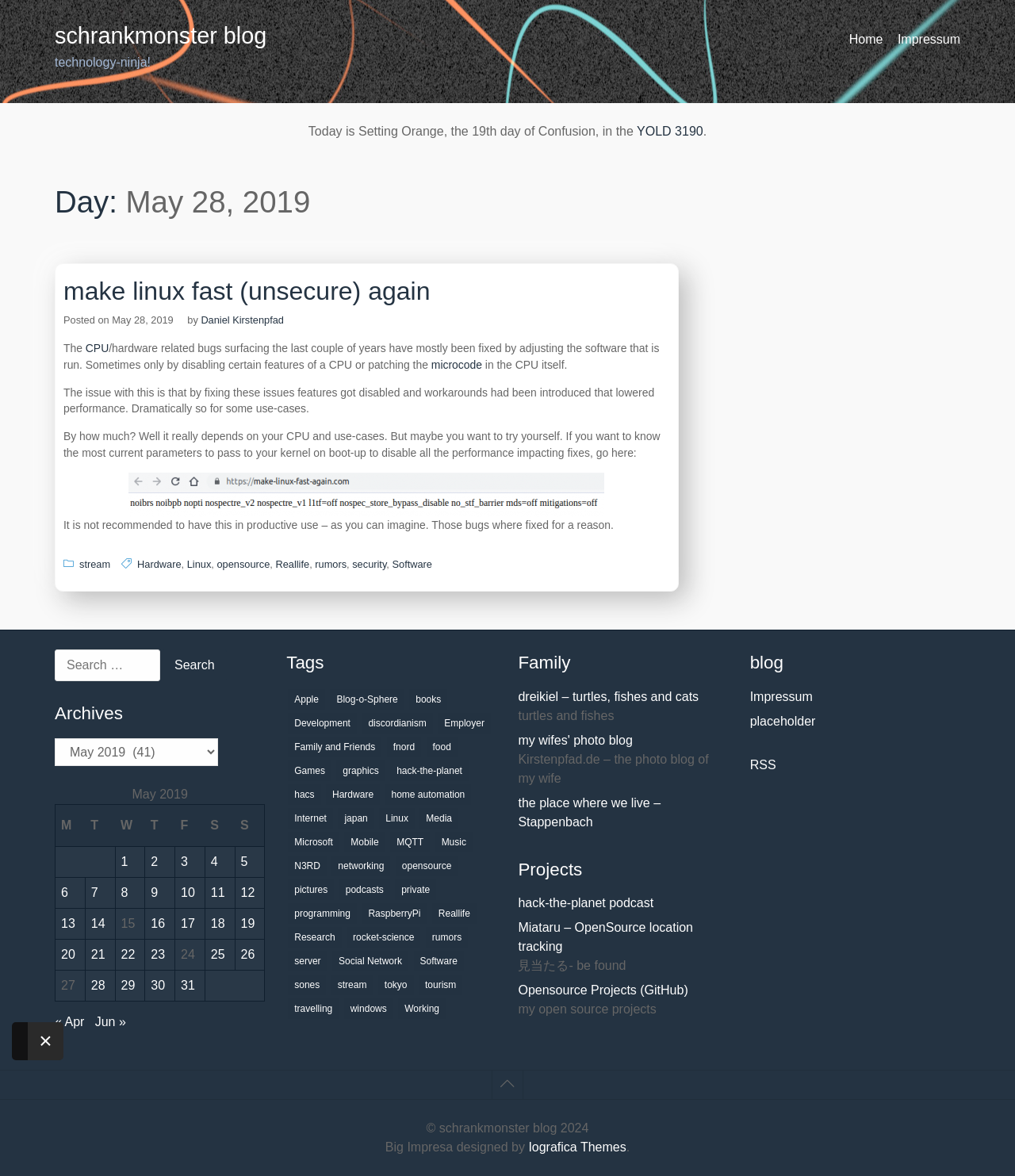Given the element description, predict the bounding box coordinates in the format (top-left x, top-left y, bottom-right x, bottom-right y). Make sure all values are between 0 and 1. Here is the element description: Daniel Kirstenpfad

[0.198, 0.267, 0.28, 0.277]